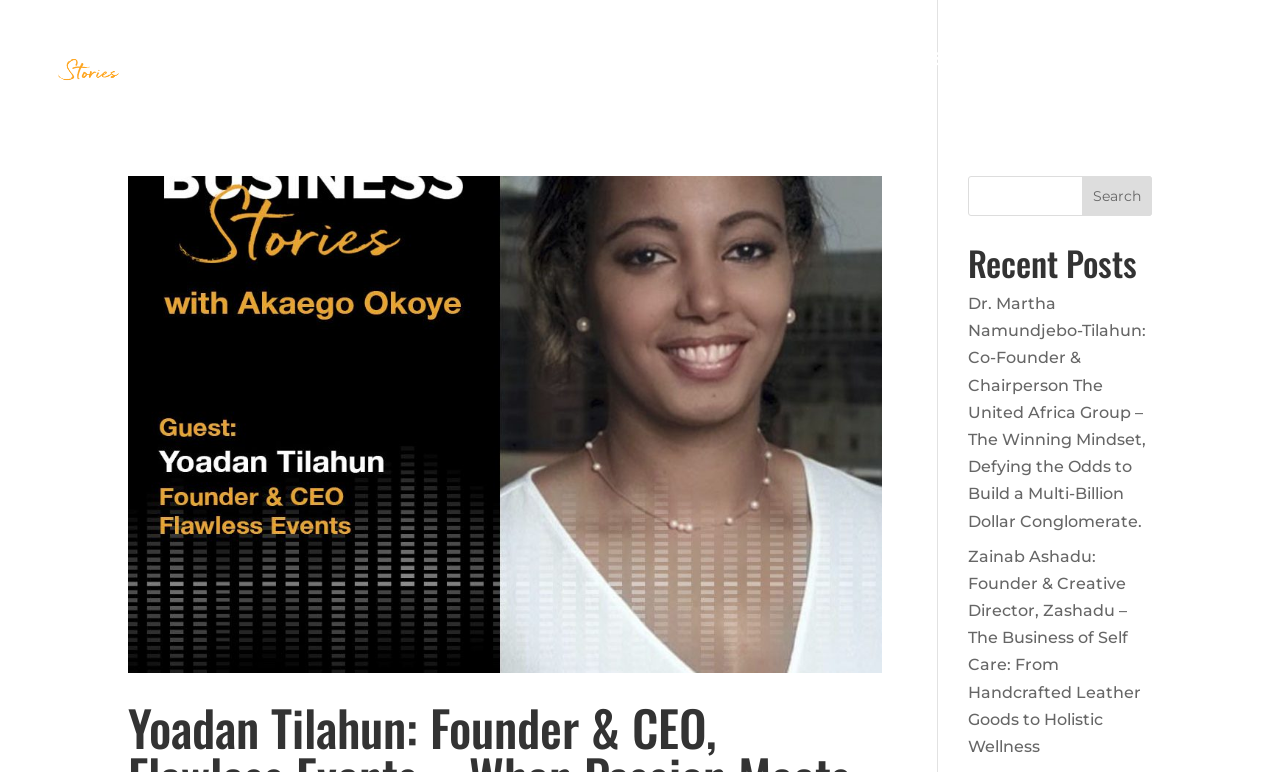Identify the bounding box coordinates for the UI element described as: "alt="African Business Stories"". The coordinates should be provided as four floats between 0 and 1: [left, top, right, bottom].

[0.027, 0.062, 0.195, 0.087]